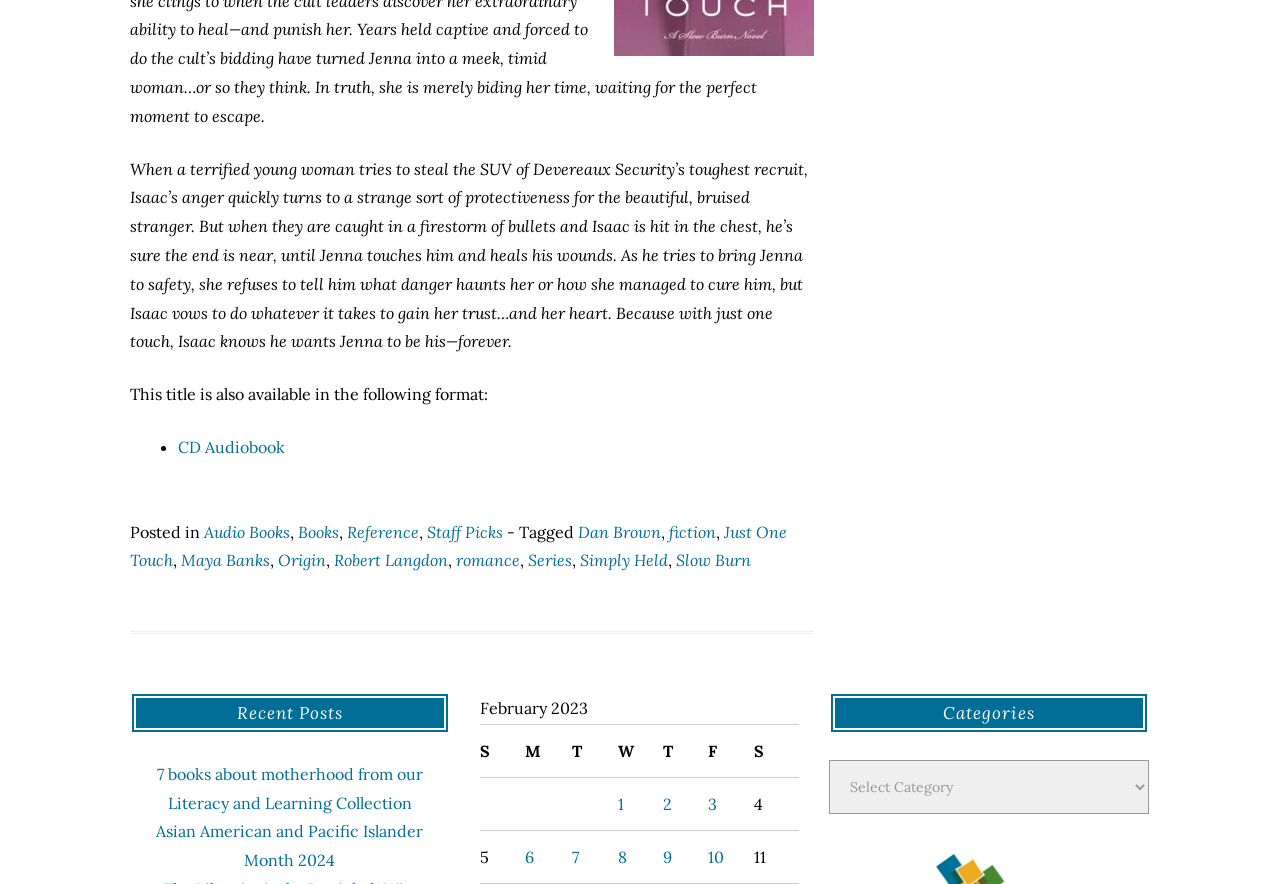Please determine the bounding box coordinates for the UI element described as: "About".

None